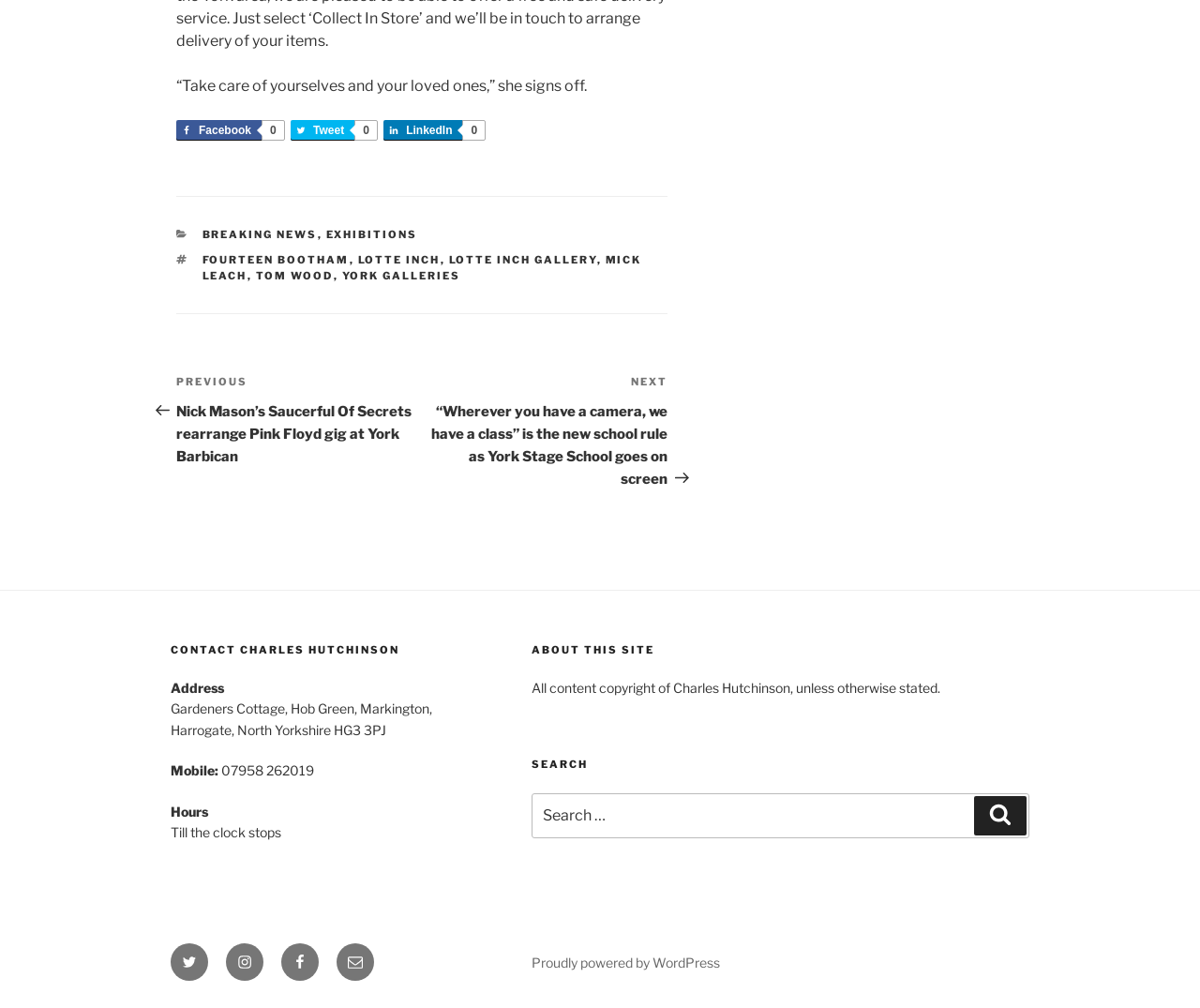What is the platform that powers this website?
Provide a detailed and well-explained answer to the question.

I found the platform that powers this website by looking at the footer section, where it says 'Proudly powered by WordPress'.